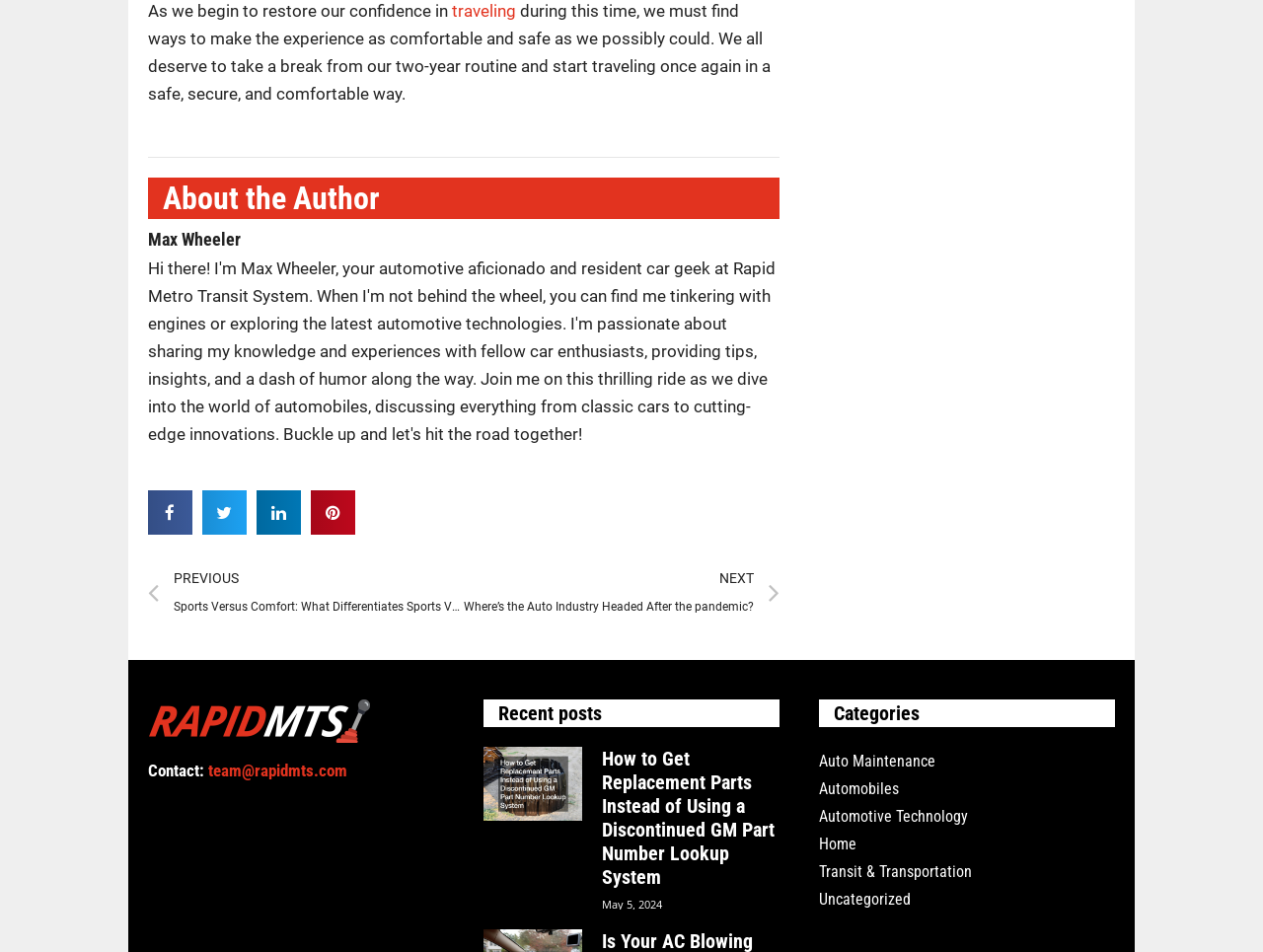Please indicate the bounding box coordinates for the clickable area to complete the following task: "Go to the previous article". The coordinates should be specified as four float numbers between 0 and 1, i.e., [left, top, right, bottom].

[0.117, 0.593, 0.367, 0.651]